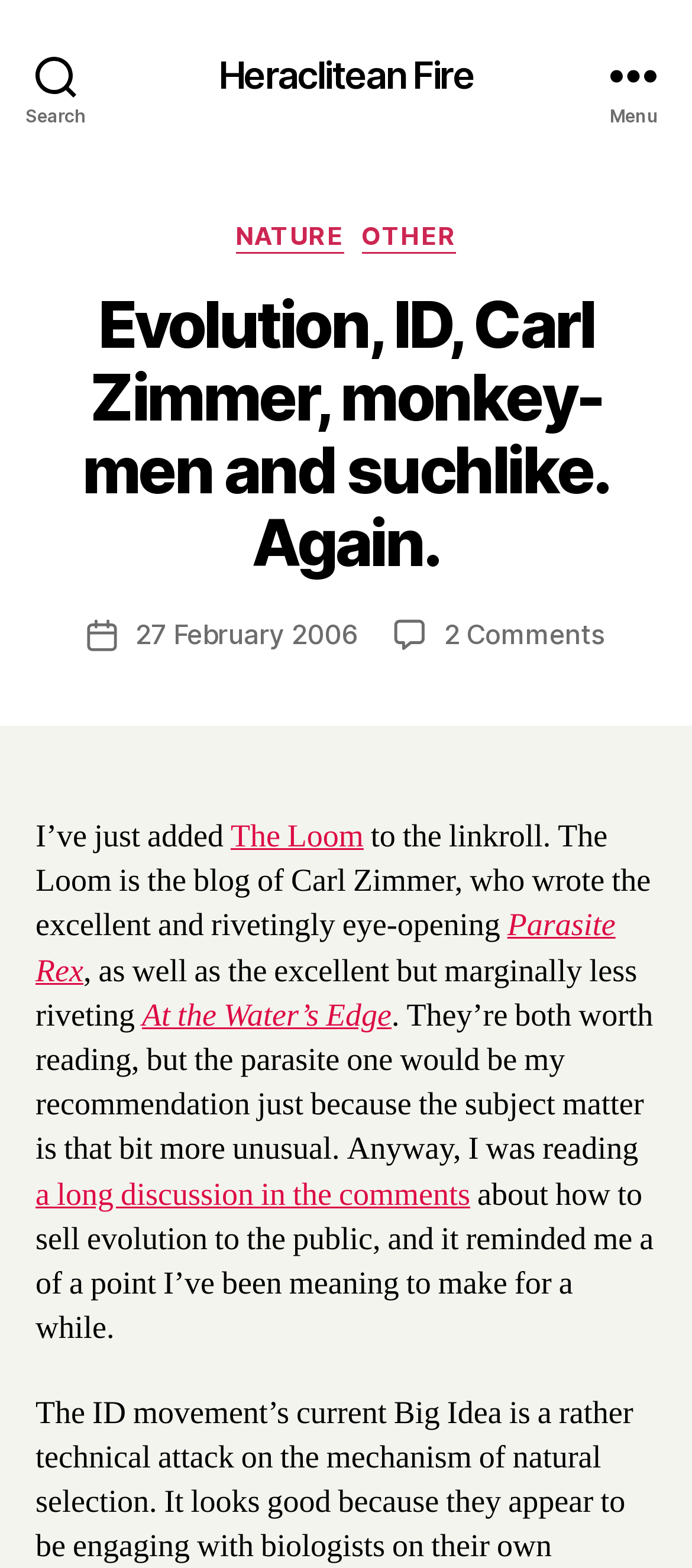What is the name of Carl Zimmer's blog?
Answer the question with as much detail as you can, using the image as a reference.

The answer can be found by looking at the text, where it says 'I’ve just added The Loom to the linkroll. The Loom is the blog of Carl Zimmer...'.